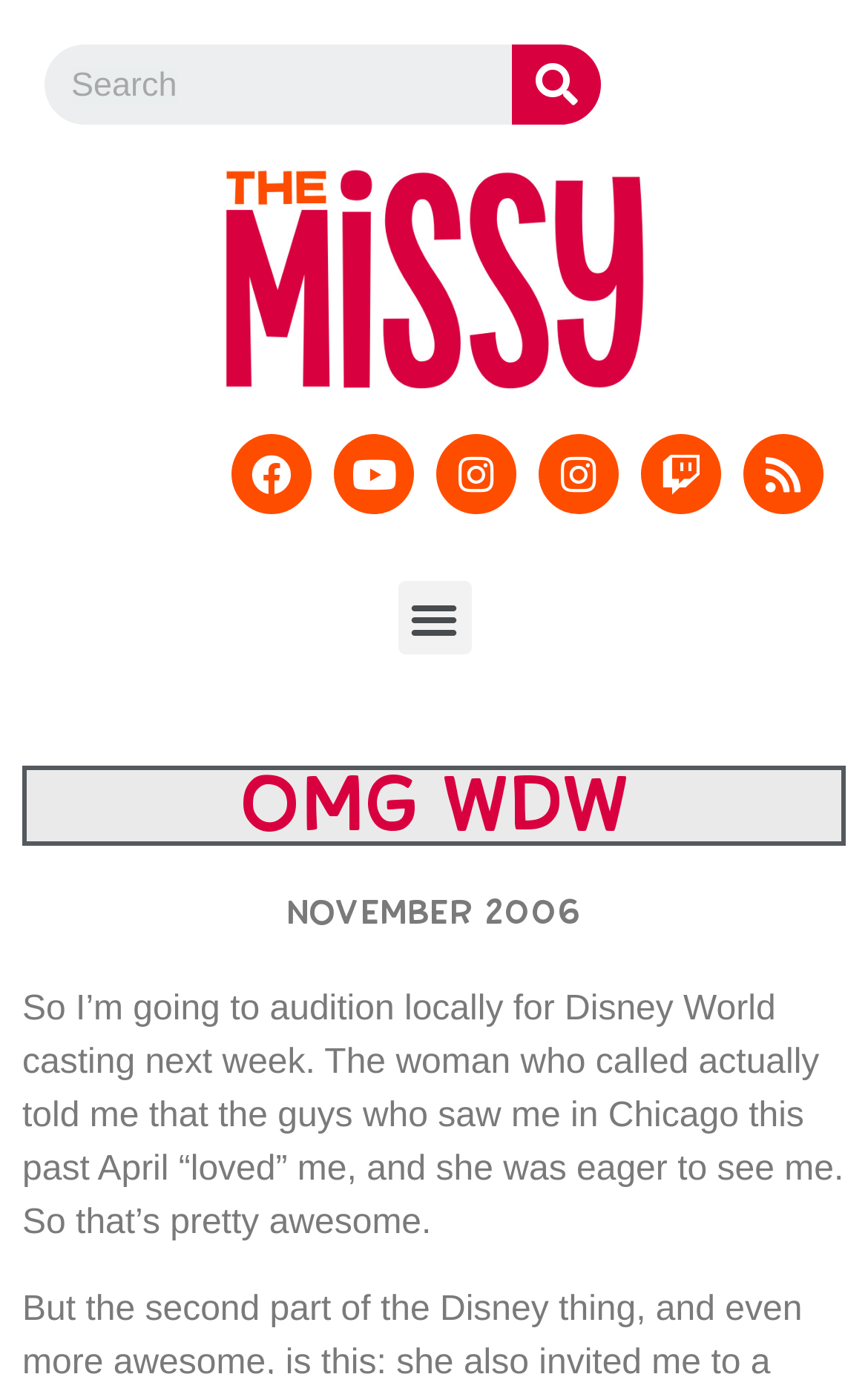Highlight the bounding box coordinates of the element that should be clicked to carry out the following instruction: "Search for something". The coordinates must be given as four float numbers ranging from 0 to 1, i.e., [left, top, right, bottom].

[0.051, 0.032, 0.591, 0.091]